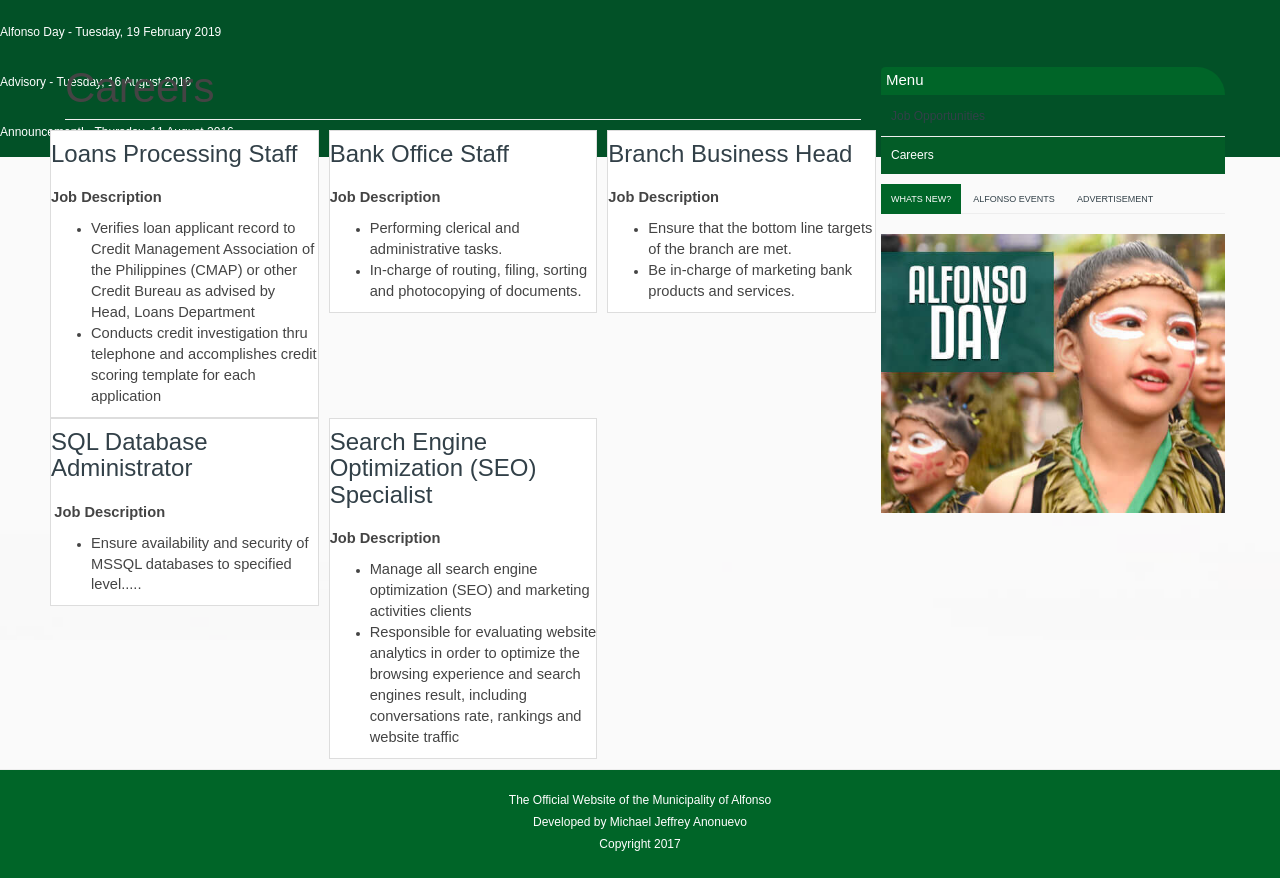Given the following UI element description: "Careers", find the bounding box coordinates in the webpage screenshot.

[0.688, 0.153, 0.957, 0.194]